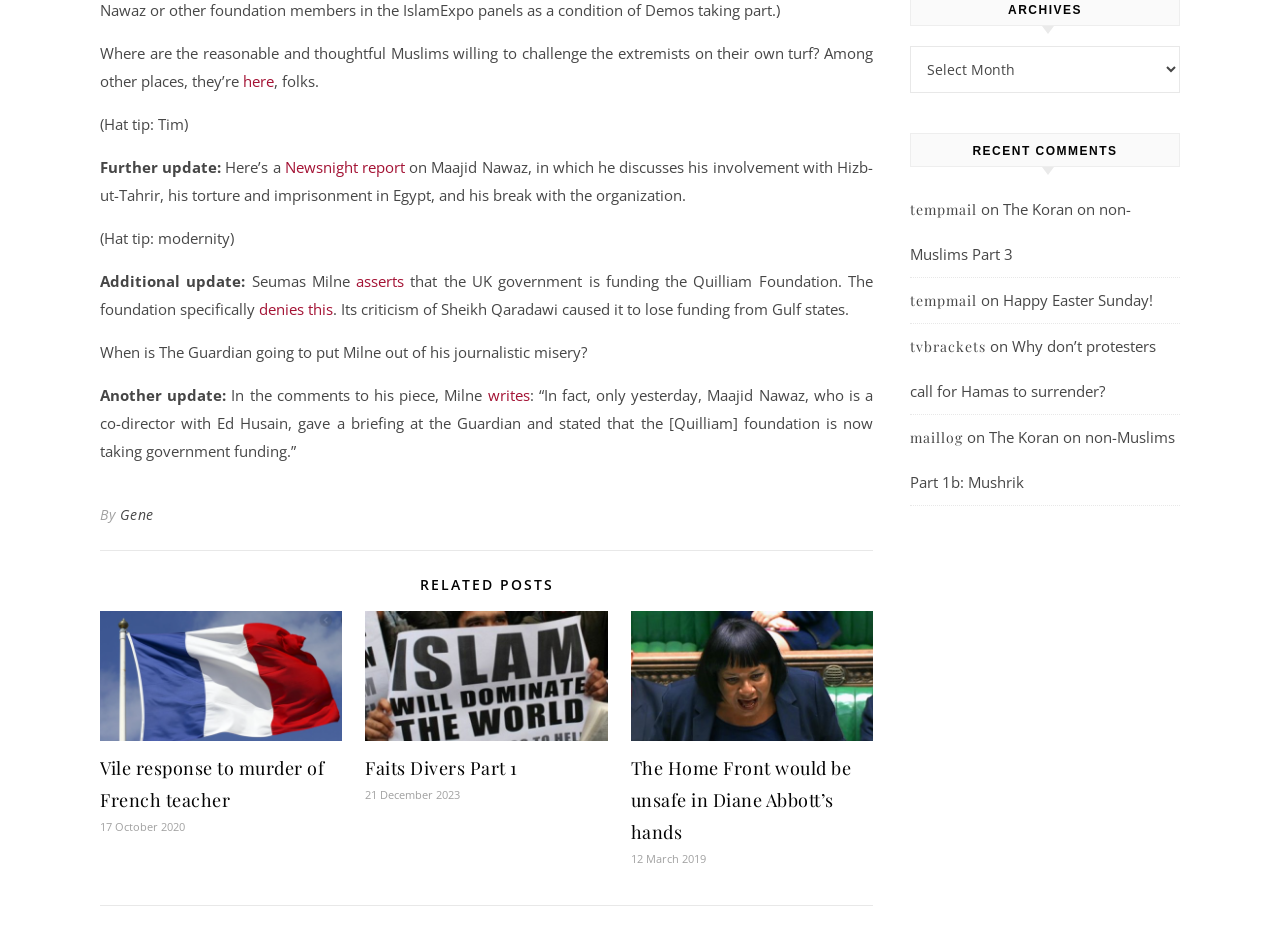Extract the bounding box coordinates for the UI element described by the text: "parent_node: Faits Divers Part 1". The coordinates should be in the form of [left, top, right, bottom] with values between 0 and 1.

[0.285, 0.661, 0.475, 0.801]